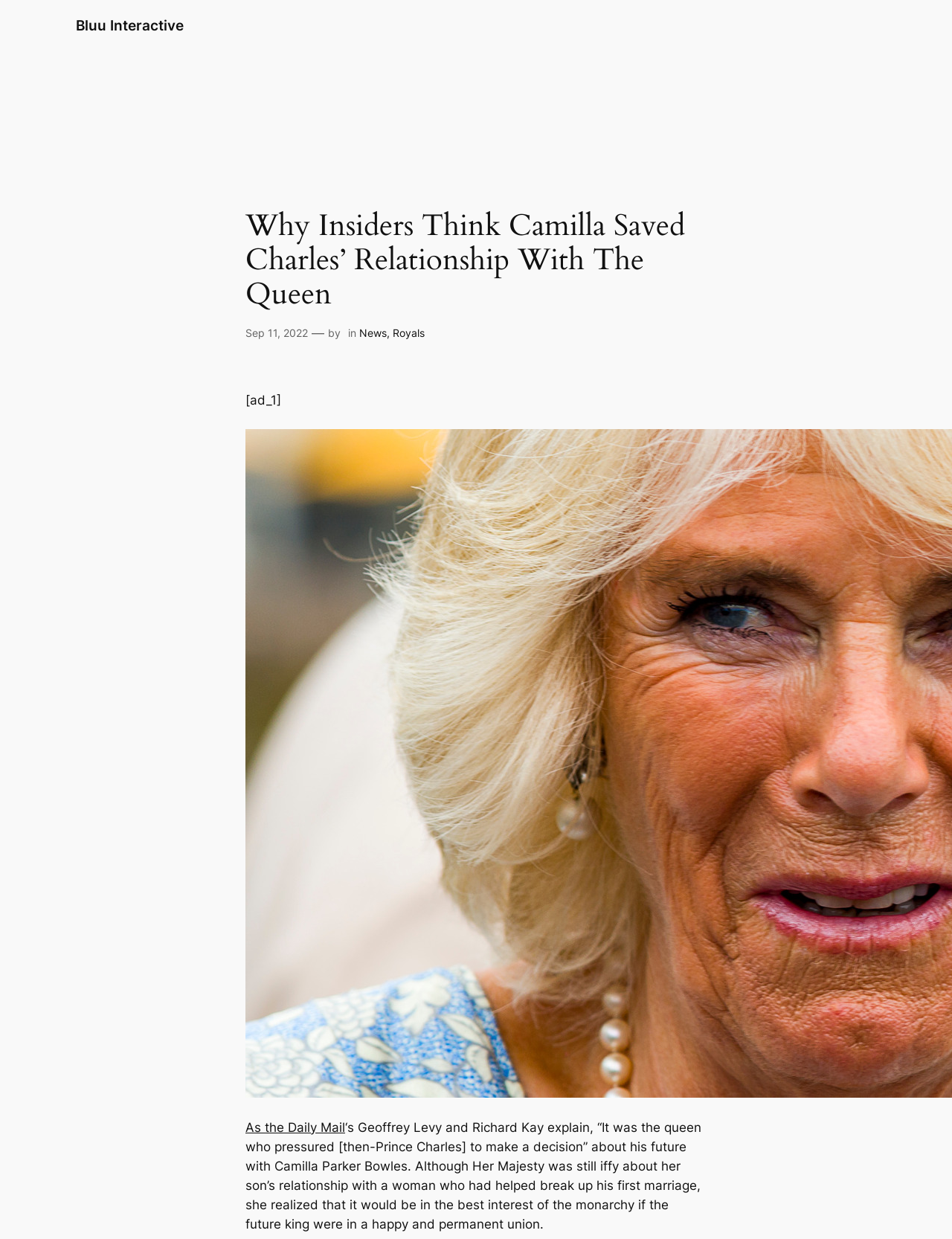Answer the question with a brief word or phrase:
What category is the article under?

Royals